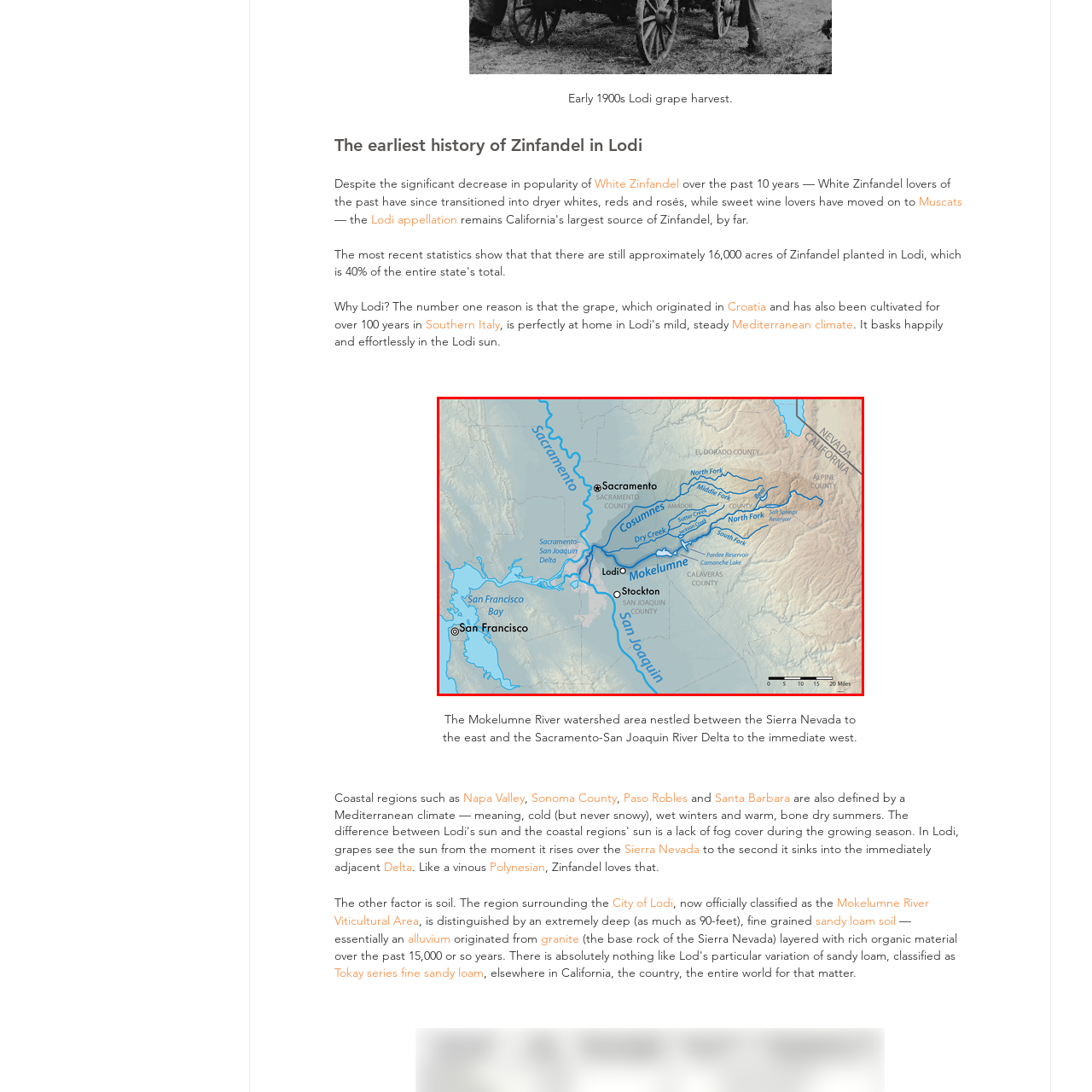Focus your attention on the image enclosed by the red boundary and provide a thorough answer to the question that follows, based on the image details: What is the importance of the Mokelumne River in the region?

The caption states that the Mokelumne River is 'critical to the region's ecosystem' and 'supports both local biodiversity and commercial viticulture', indicating that the river plays a crucial role in supporting both the region's biodiversity and viticulture.